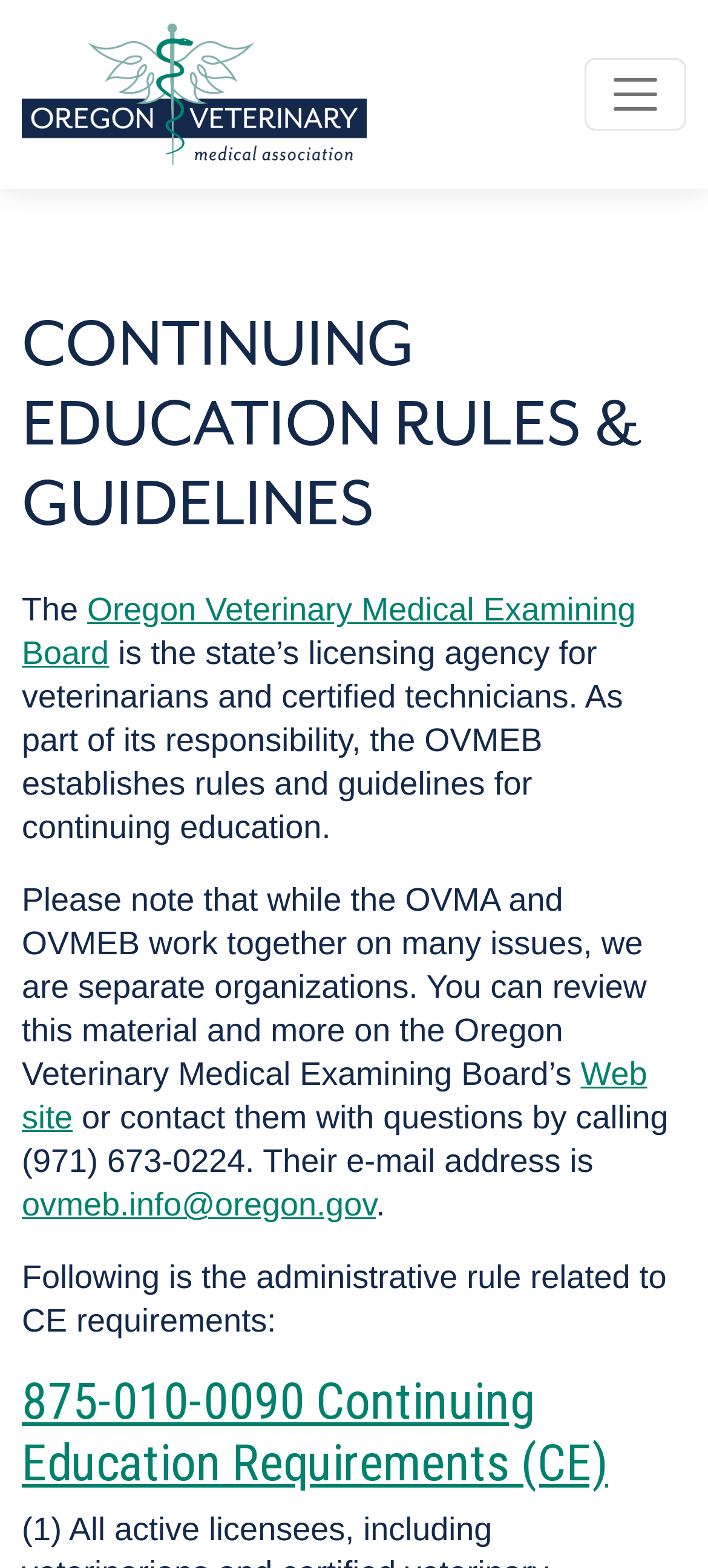Please provide a comprehensive answer to the question below using the information from the image: What is the organization that works with the Oregon Veterinary Medical Examining Board on many issues?

The answer can be found in the paragraph that explains the relationship between the Oregon Veterinary Medical Examining Board and the OVMA, which is located near the top of the webpage.